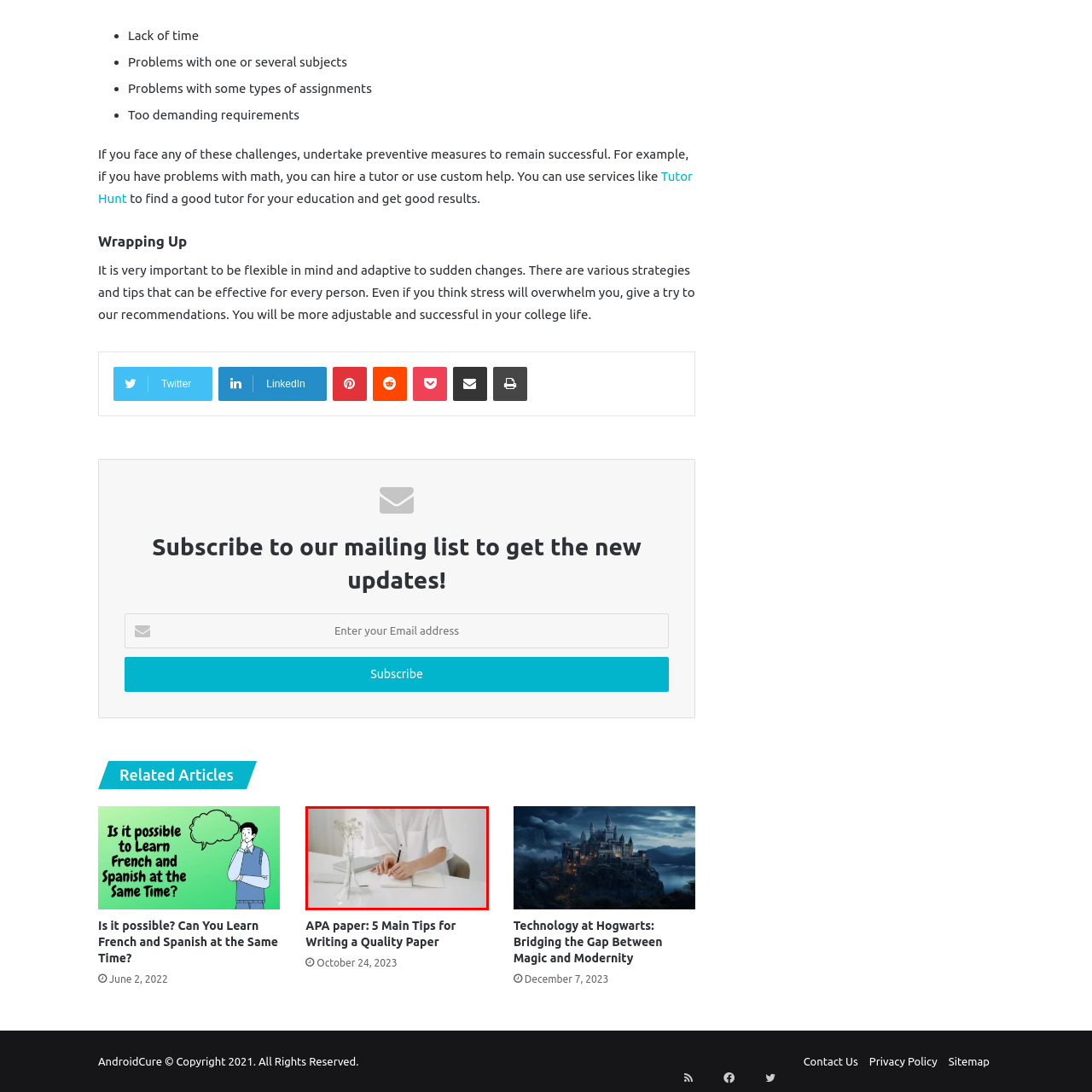Using the image highlighted in the red border, answer the following question concisely with a word or phrase:
What is beside the notebook?

A closed laptop